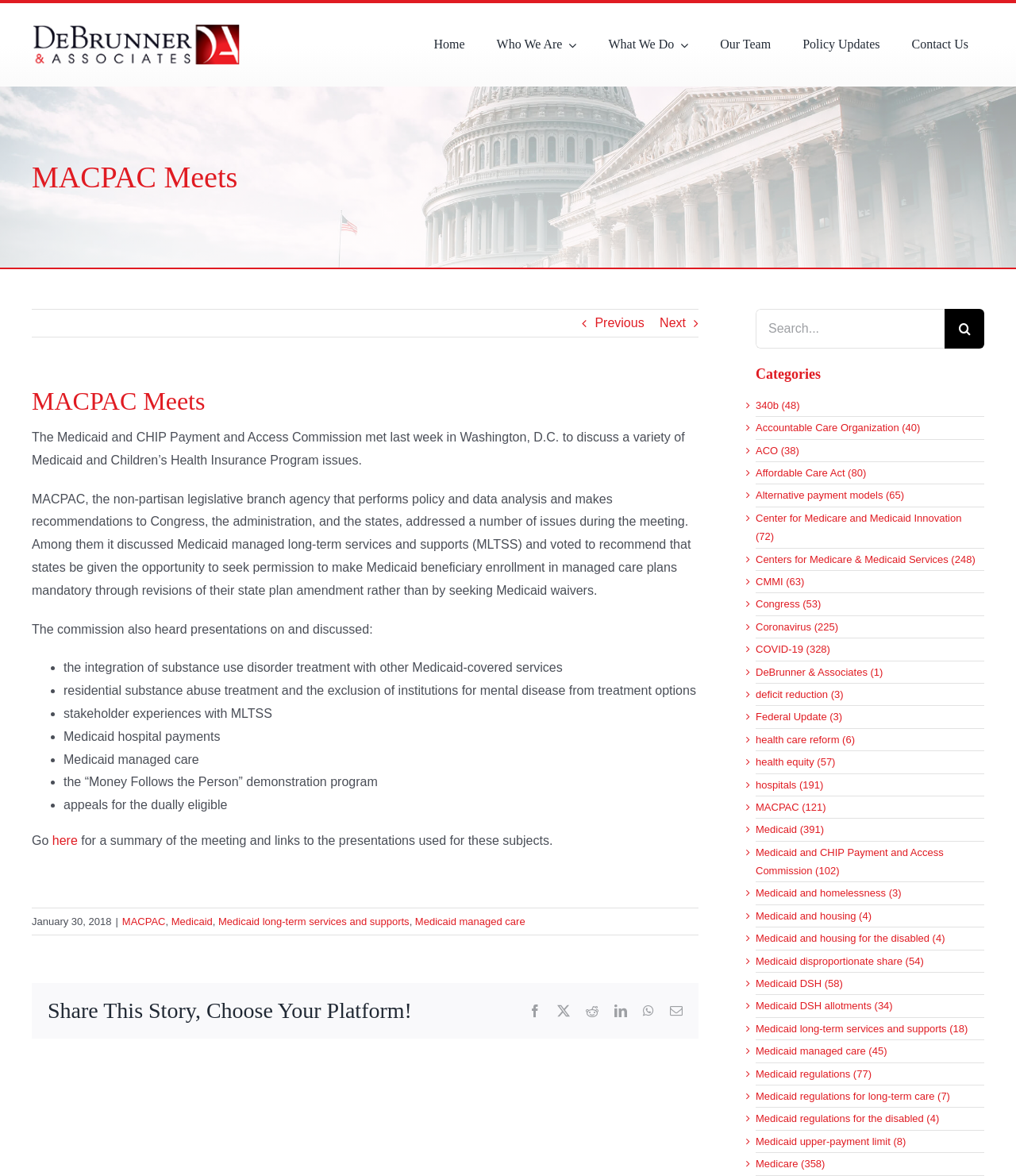What is the date mentioned at the bottom of the article?
Provide a concise answer using a single word or phrase based on the image.

January 30, 2018